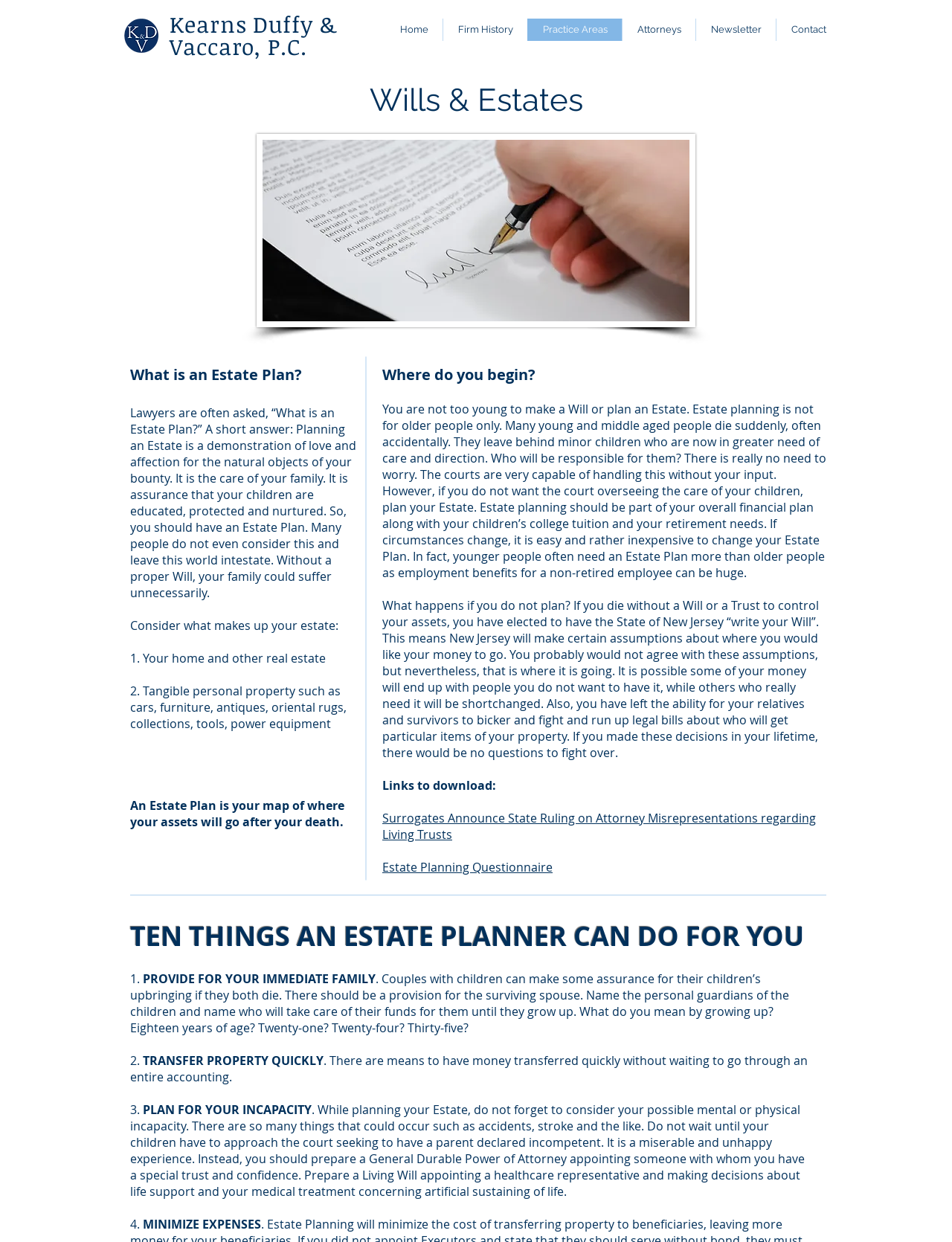Can you determine the bounding box coordinates of the area that needs to be clicked to fulfill the following instruction: "View the Saitama Triennale 2023 main page"?

None